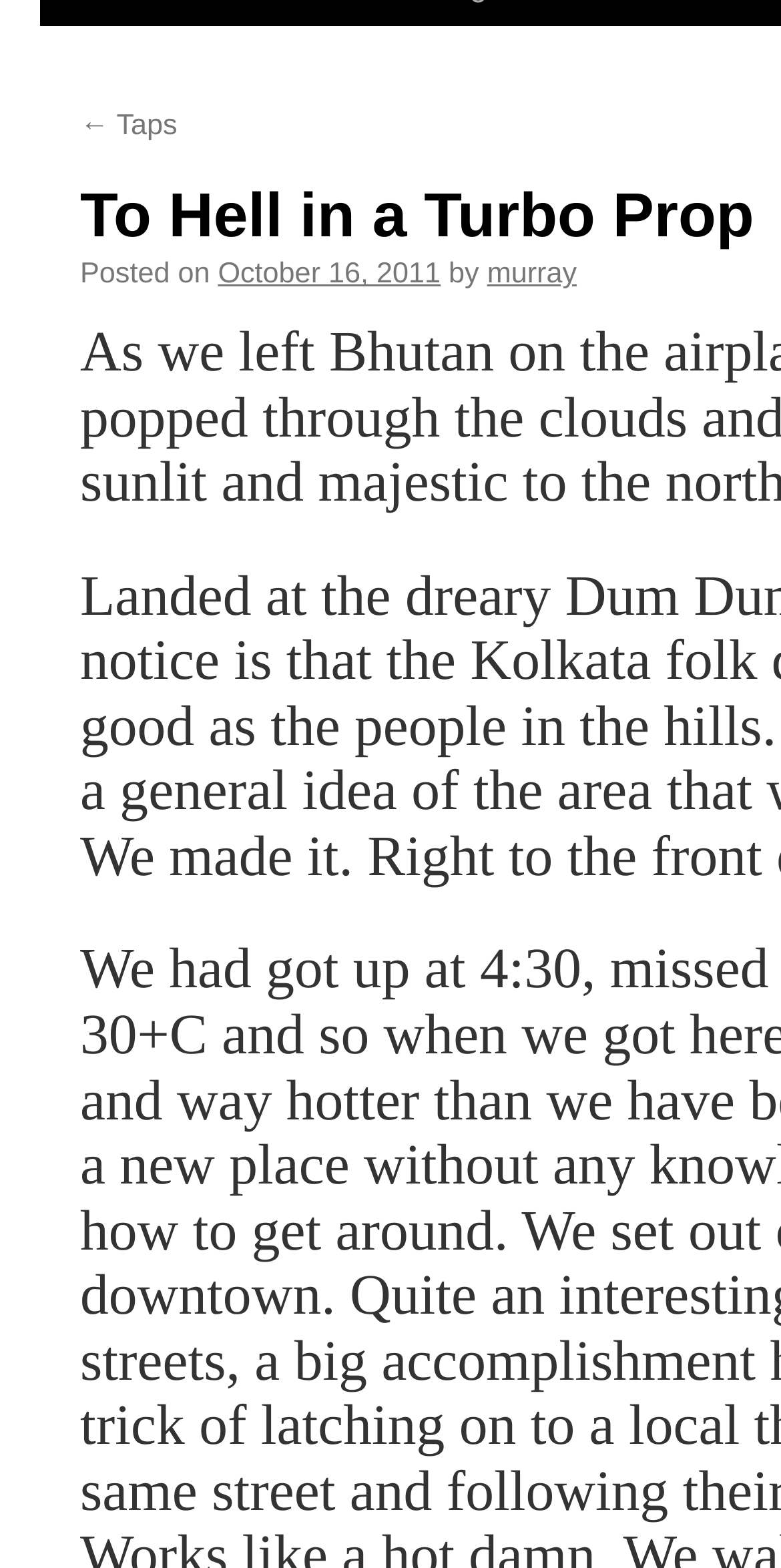Calculate the bounding box coordinates of the UI element given the description: "murray".

[0.624, 0.214, 0.739, 0.234]